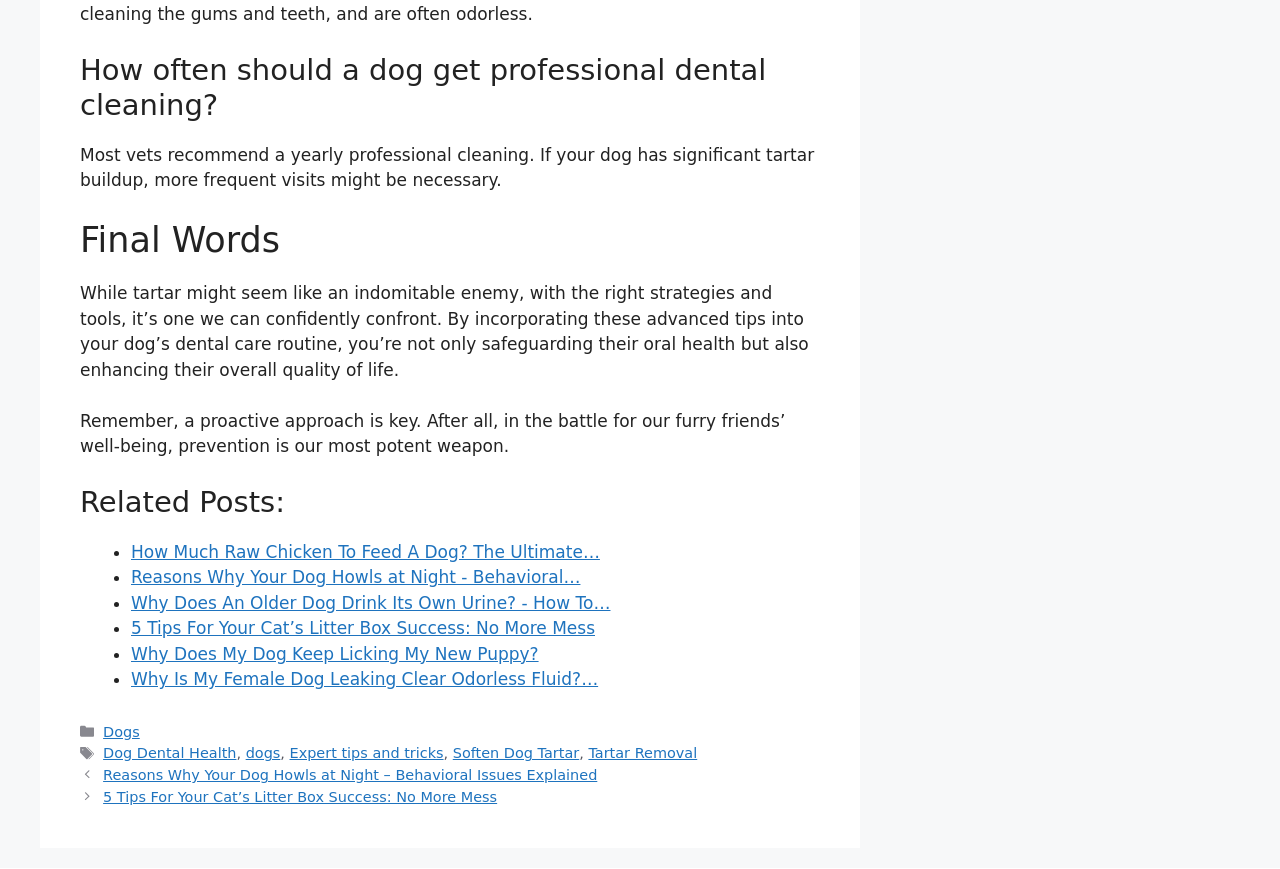Please give the bounding box coordinates of the area that should be clicked to fulfill the following instruction: "Click on 'How Much Raw Chicken To Feed A Dog? The Ultimate…'". The coordinates should be in the format of four float numbers from 0 to 1, i.e., [left, top, right, bottom].

[0.102, 0.624, 0.469, 0.647]